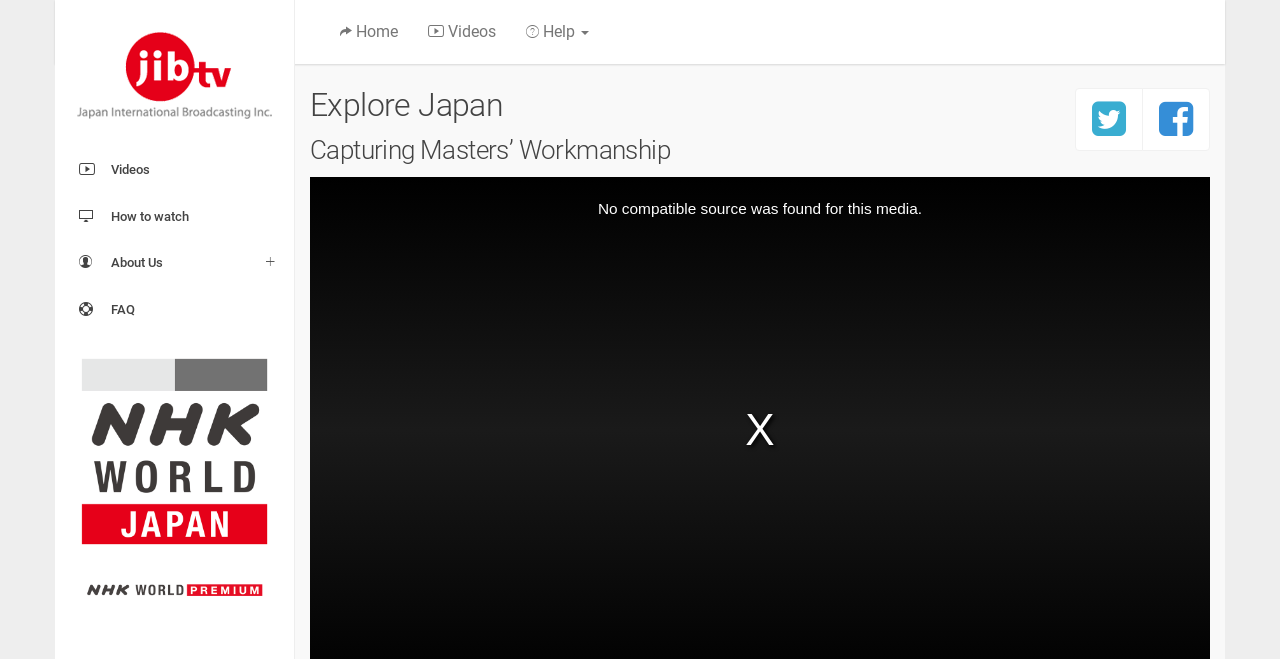Extract the bounding box coordinates of the UI element described: "How to watch". Provide the coordinates in the format [left, top, right, bottom] with values ranging from 0 to 1.

[0.043, 0.292, 0.23, 0.363]